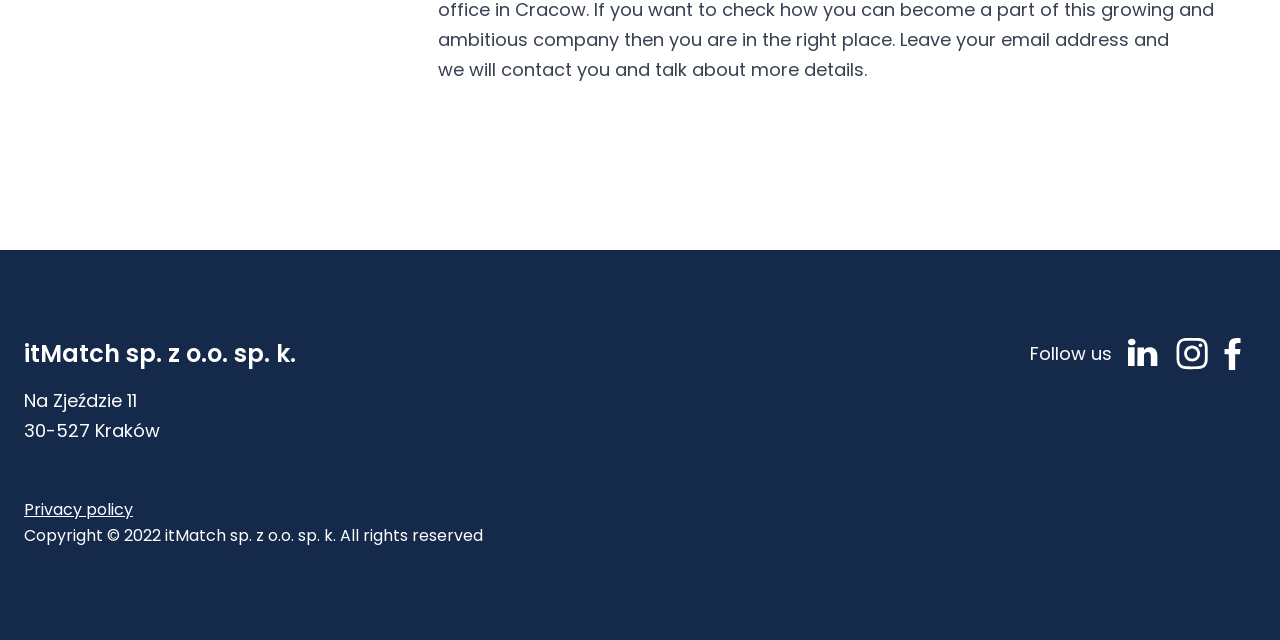Determine the bounding box coordinates of the UI element described by: "Privacy policy".

[0.019, 0.778, 0.104, 0.814]